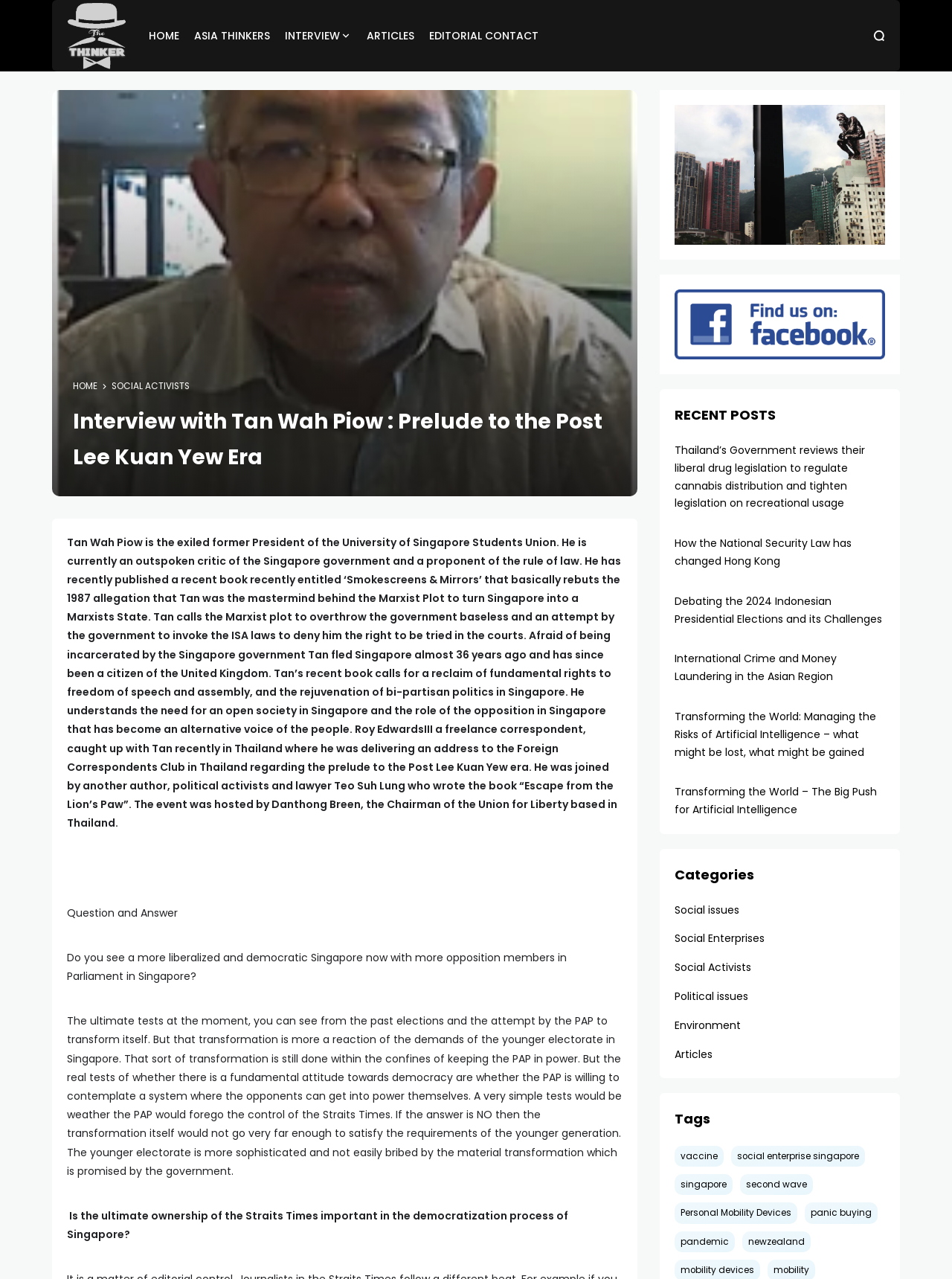Using the description "social enterprise singapore", locate and provide the bounding box of the UI element.

[0.768, 0.896, 0.908, 0.912]